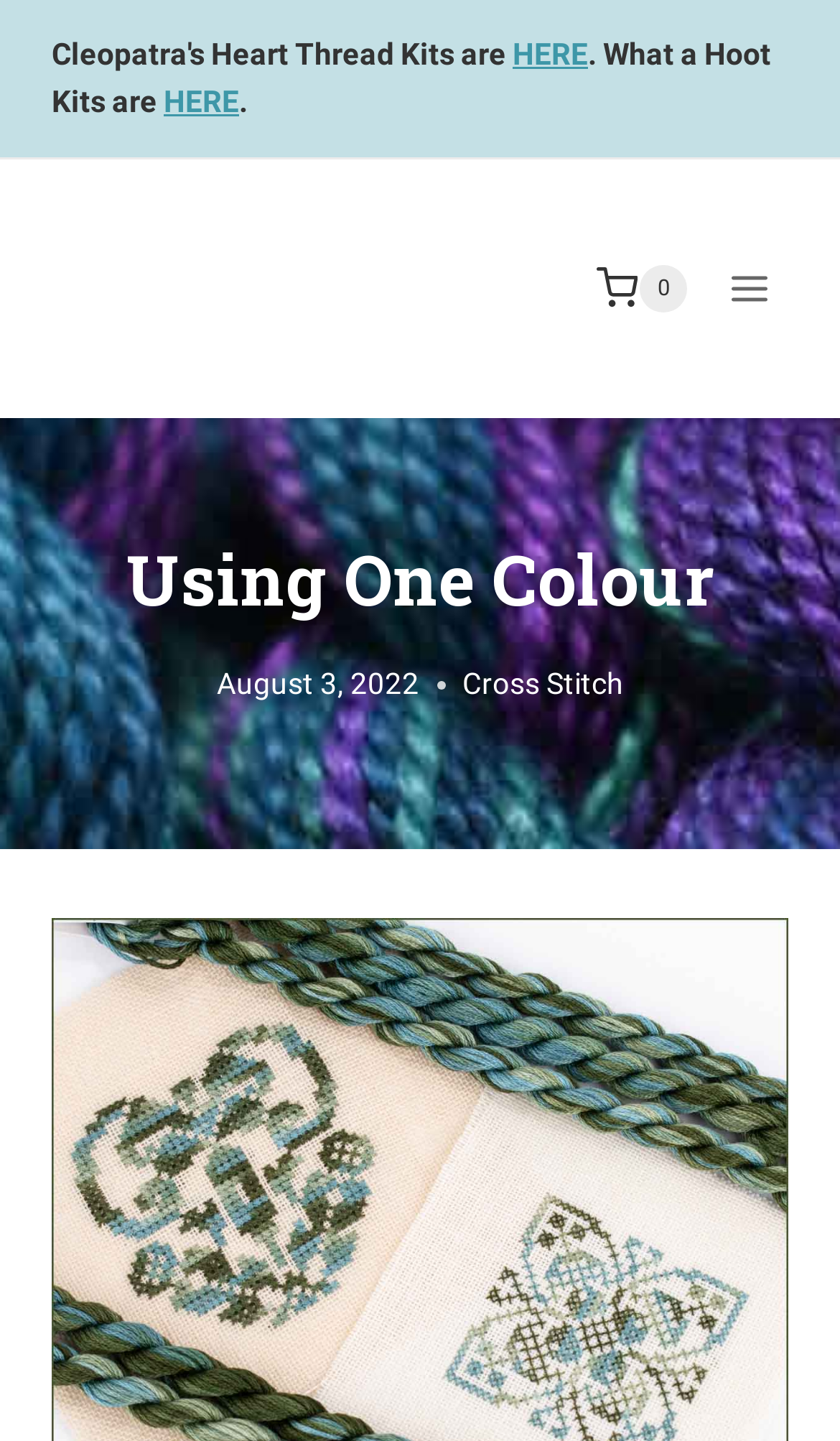Please provide a comprehensive answer to the question based on the screenshot: What is the current number of items in the shopping cart?

I looked at the shopping cart icon and found the text '0' next to it, indicating that there are no items in the cart.